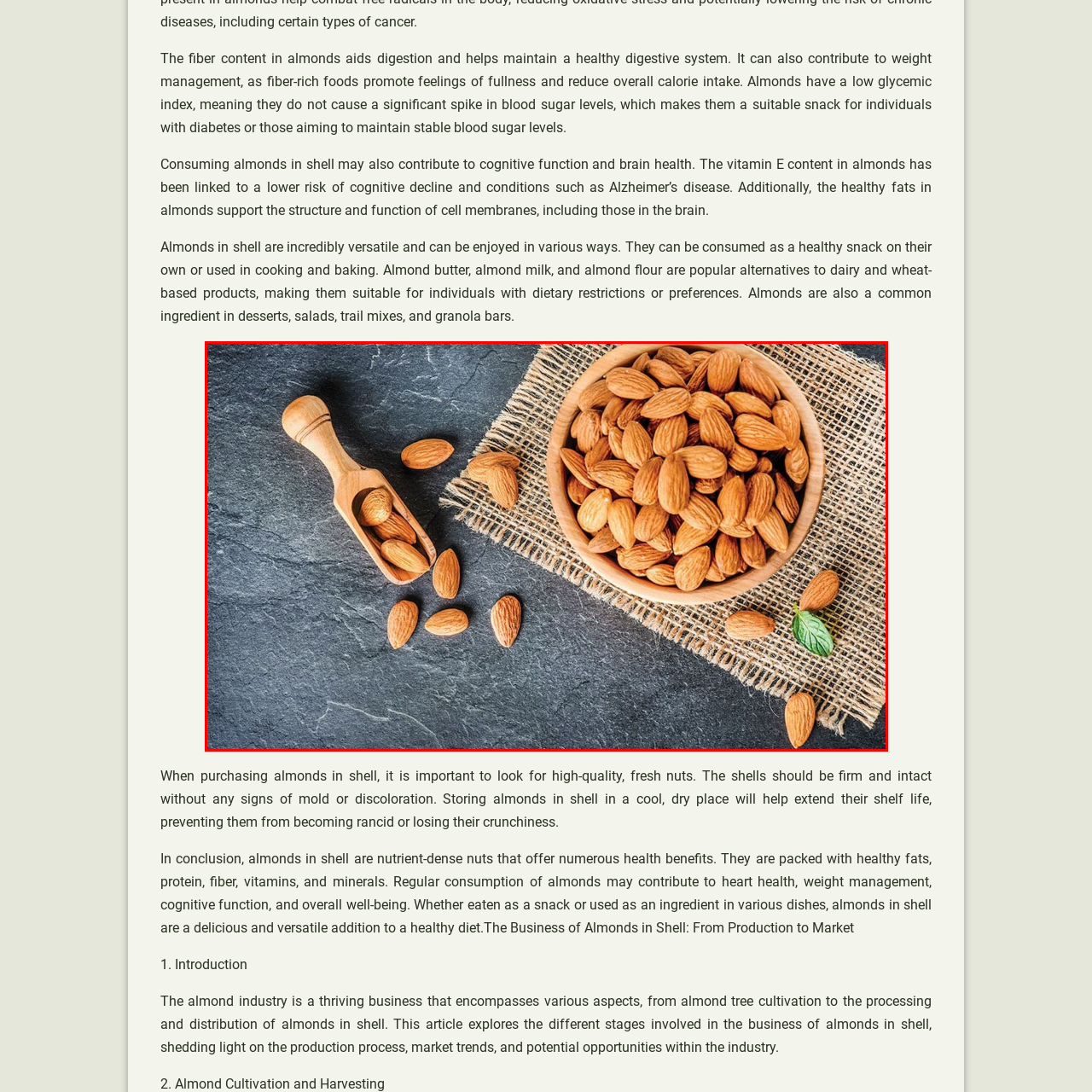Generate a thorough description of the part of the image enclosed by the red boundary.

The image showcases a beautiful arrangement of almonds in their shell, presented in a rustic wooden bowl. Surrounding the bowl, a handful of almonds is scattered on a textured slate surface, enhancing the rich, natural tones of the nuts. A small wooden scoop rests beside the bowl, adding a charming touch to the overall composition. 

This setup reflects the versatility of almonds, which not only serve as a nutritious snack but also play a pivotal role in various culinary applications. Almonds are celebrated for their high fiber content, which aids digestion and promotes a feeling of fullness, making them an excellent choice for those managing their weight. Additionally, their low glycemic index makes them suitable for individuals with diabetes, as they help maintain stable blood sugar levels.

Packed with healthy fats, protein, vitamins, and minerals, almonds contribute to heart health and cognitive function, making them a valuable addition to a balanced diet. Enjoyed on their own or incorporated into recipes, they provide both delicious taste and significant health benefits.